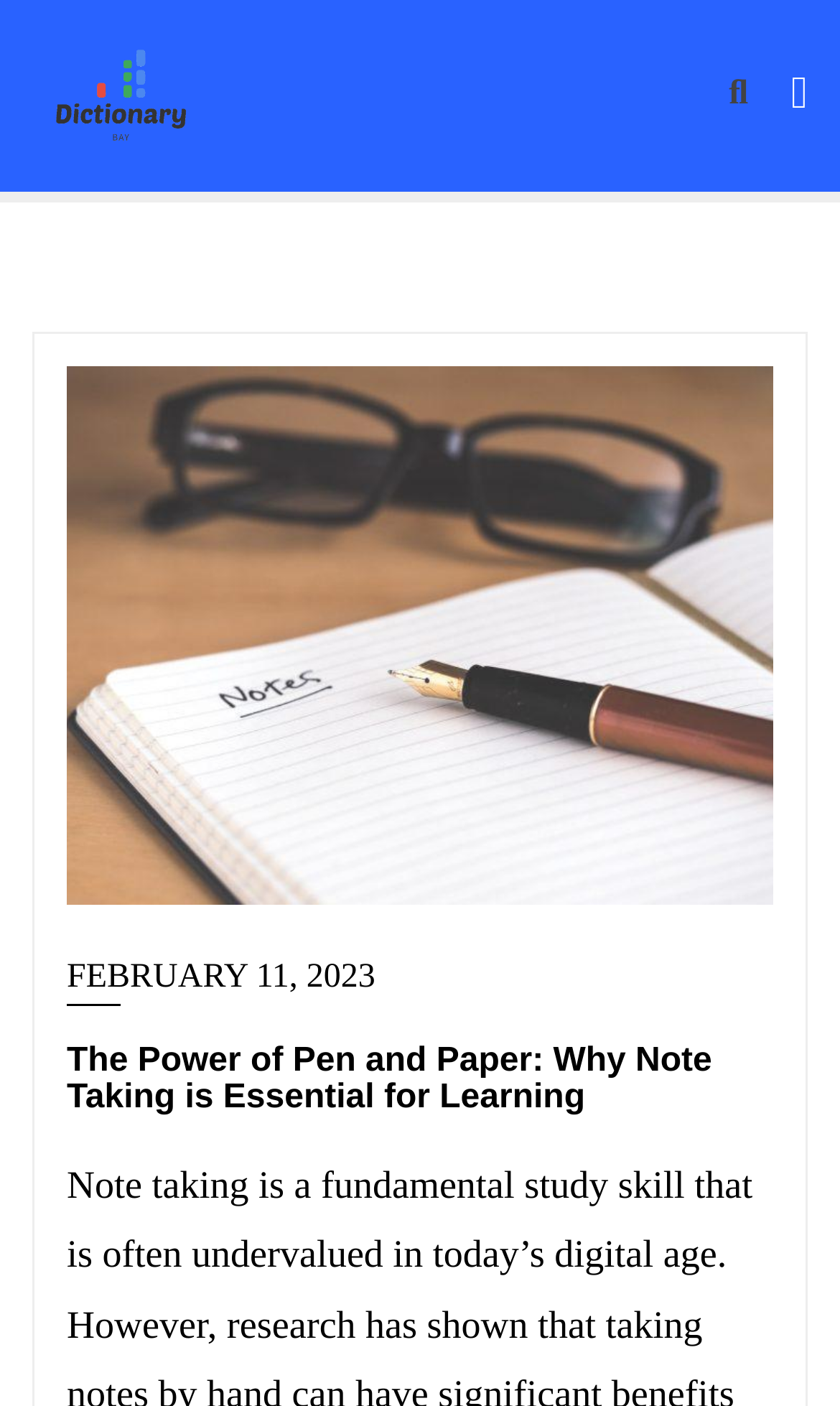Please give a one-word or short phrase response to the following question: 
What is the logo of the website?

Dictionary Bay